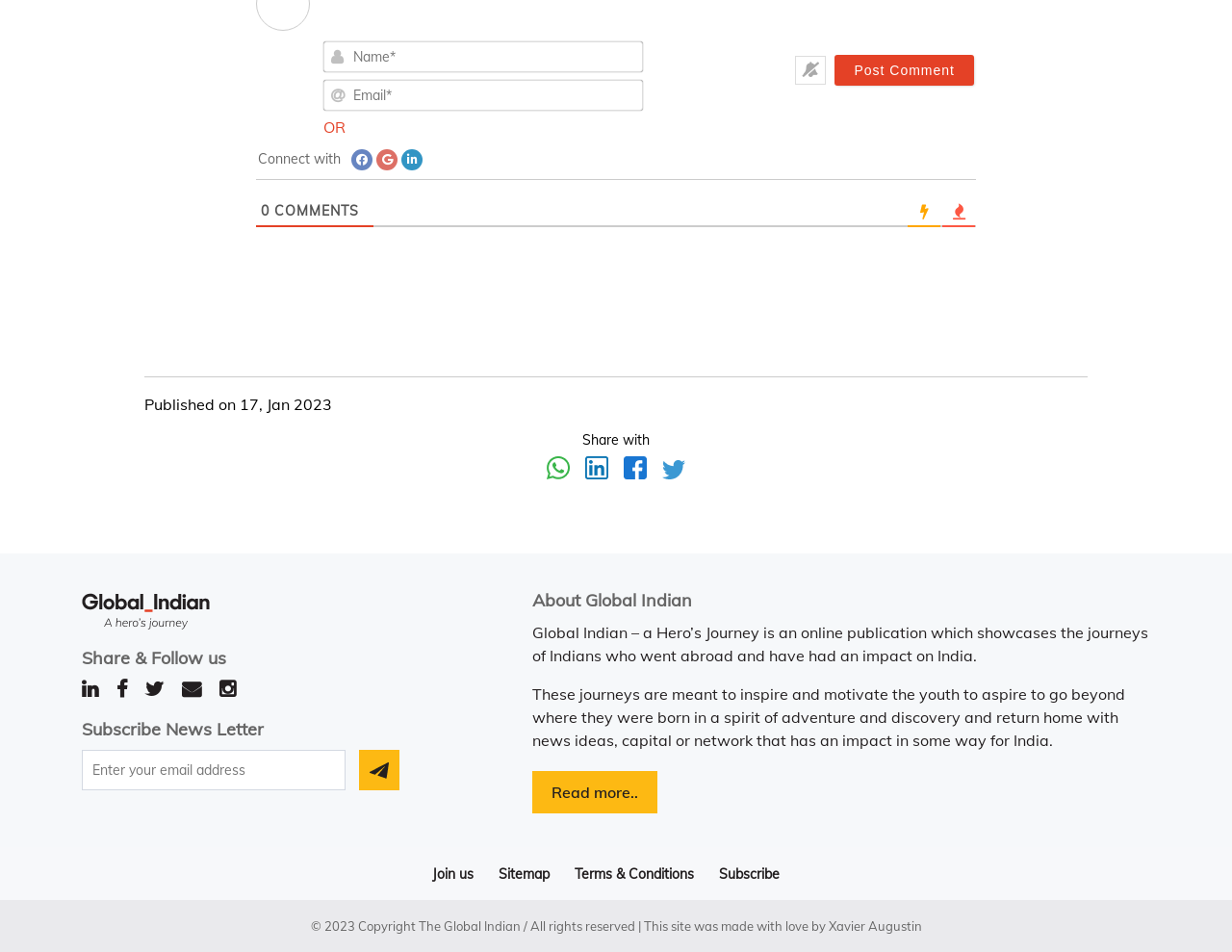Using the provided description: "equity mutual funds", find the bounding box coordinates of the corresponding UI element. The output should be four float numbers between 0 and 1, in the format [left, top, right, bottom].

None